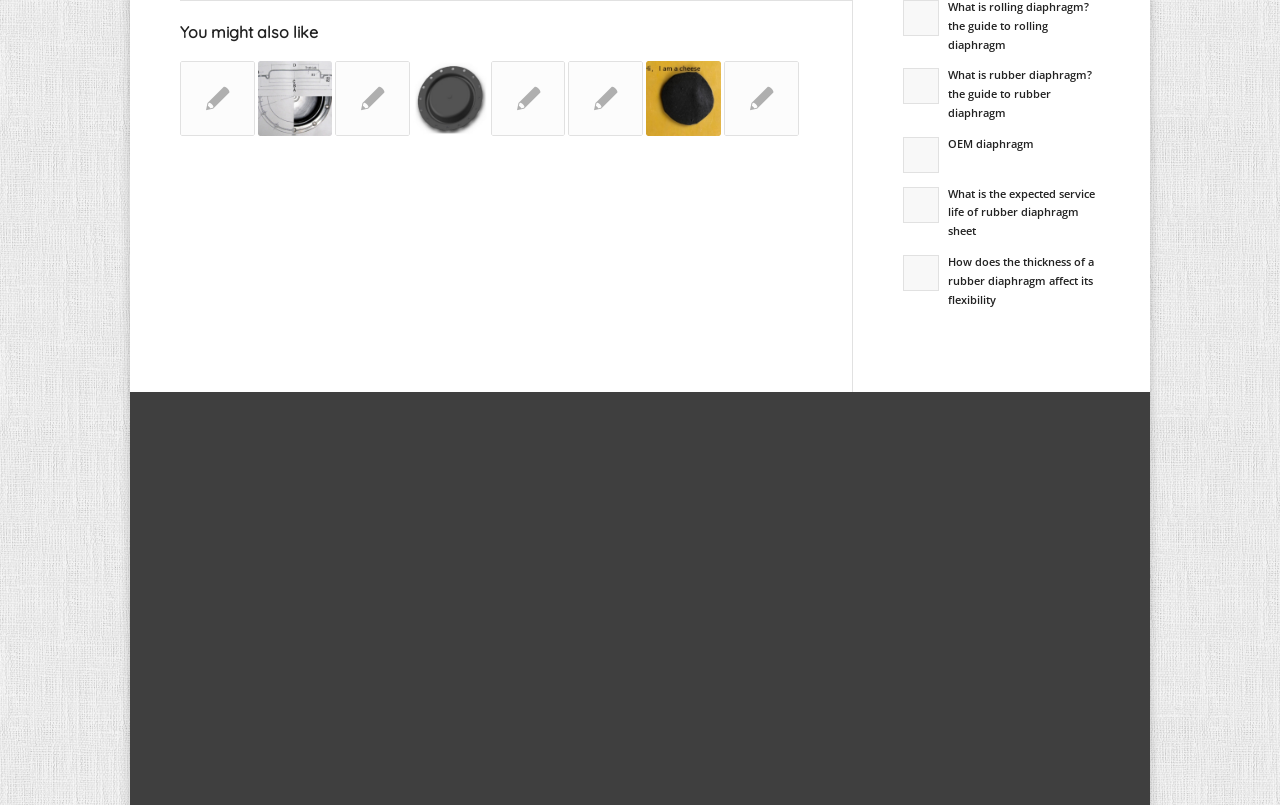Specify the bounding box coordinates of the area to click in order to follow the given instruction: "Submit a message."

[0.712, 0.929, 0.823, 0.987]